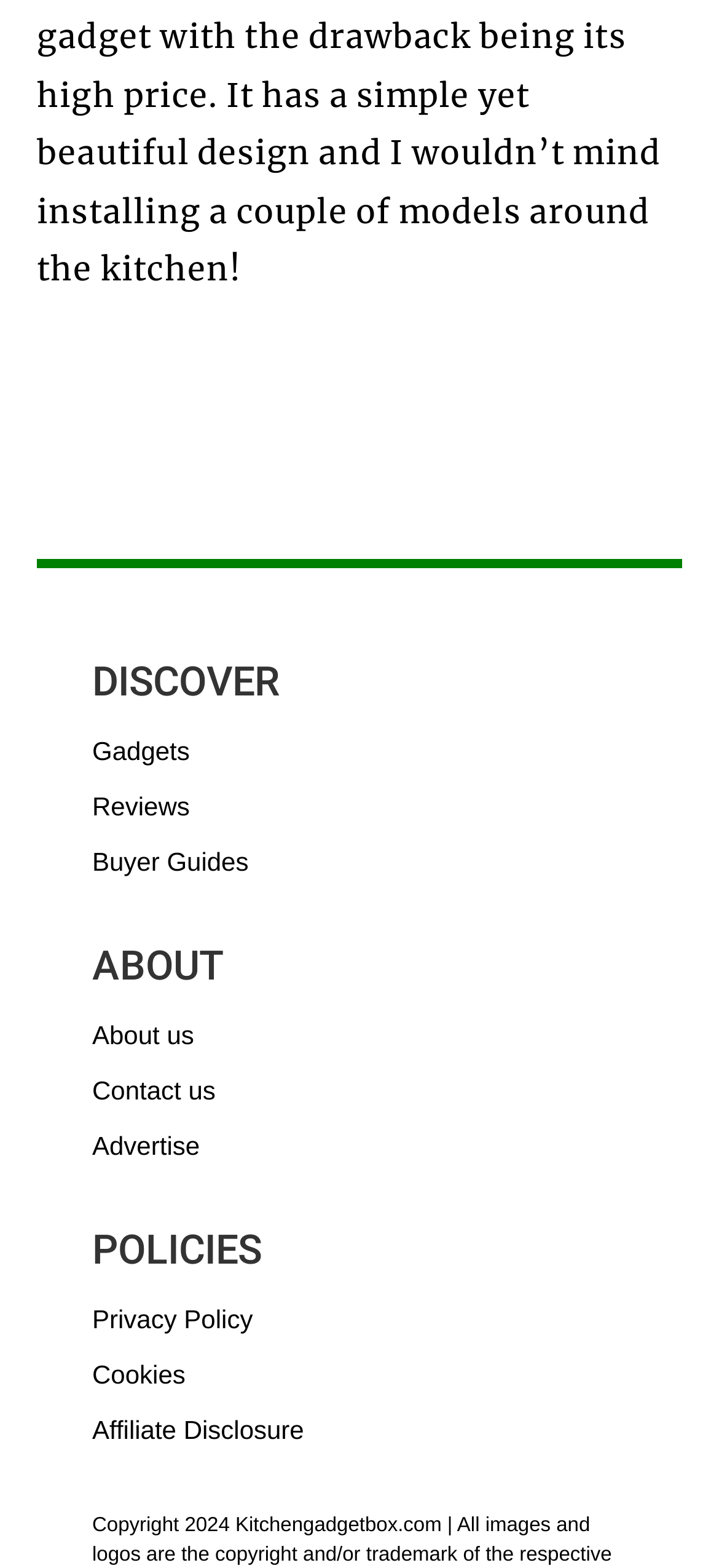Could you specify the bounding box coordinates for the clickable section to complete the following instruction: "Check Affiliate Disclosure"?

[0.128, 0.903, 0.423, 0.922]